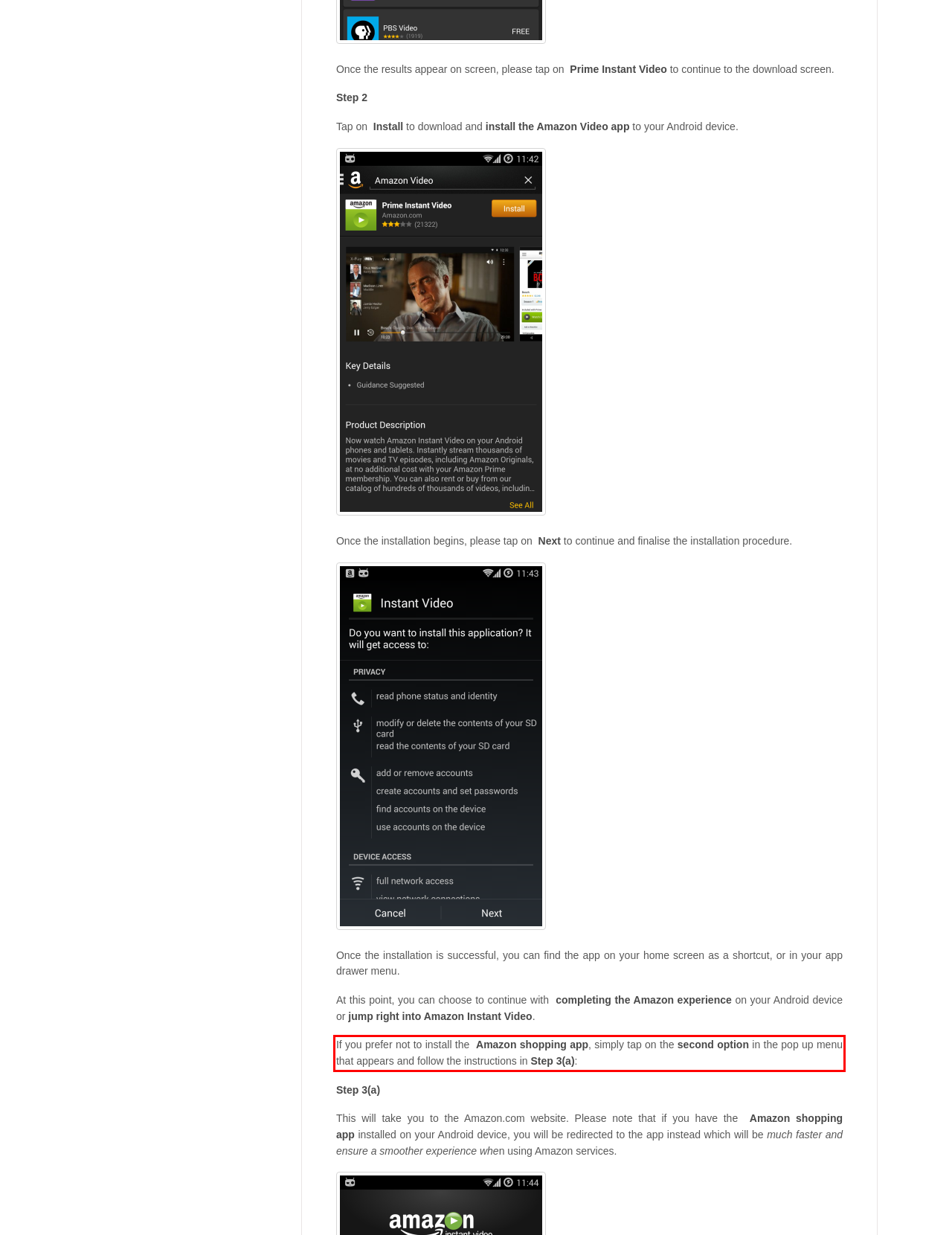You have a screenshot of a webpage where a UI element is enclosed in a red rectangle. Perform OCR to capture the text inside this red rectangle.

If you prefer not to install the Amazon shopping app, simply tap on the second option in the pop up menu that appears and follow the instructions in Step 3(a):